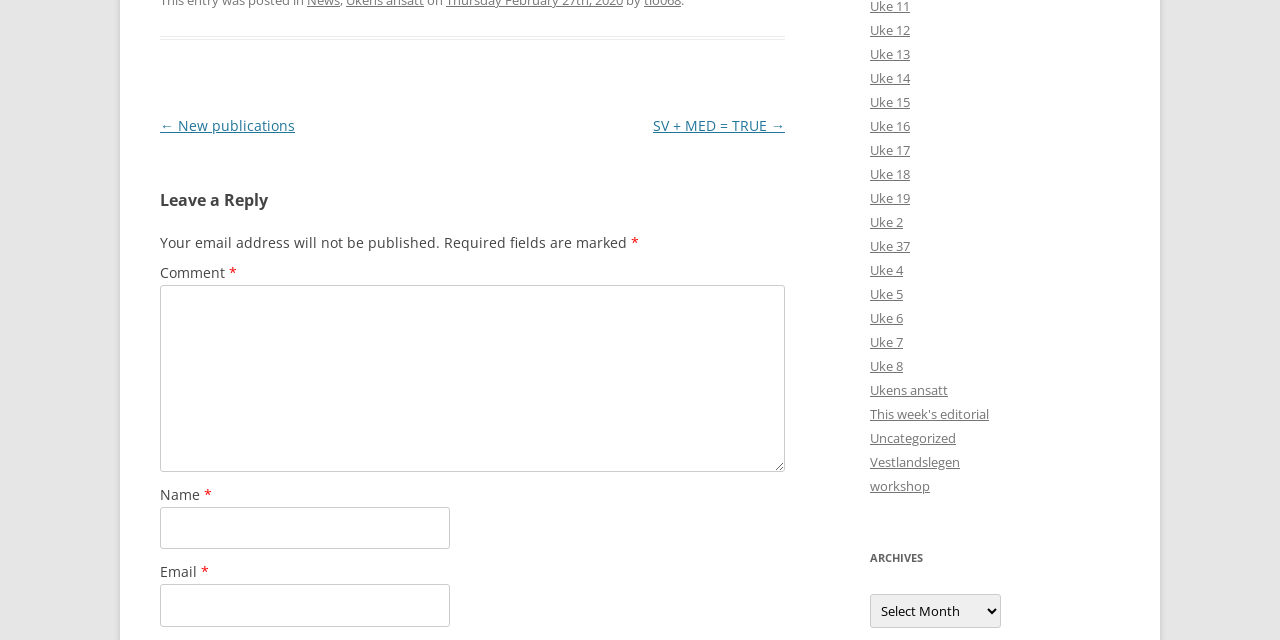Answer the question below with a single word or a brief phrase: 
What is the navigation option to the left of 'SV + MED = TRUE →'?

← New publications